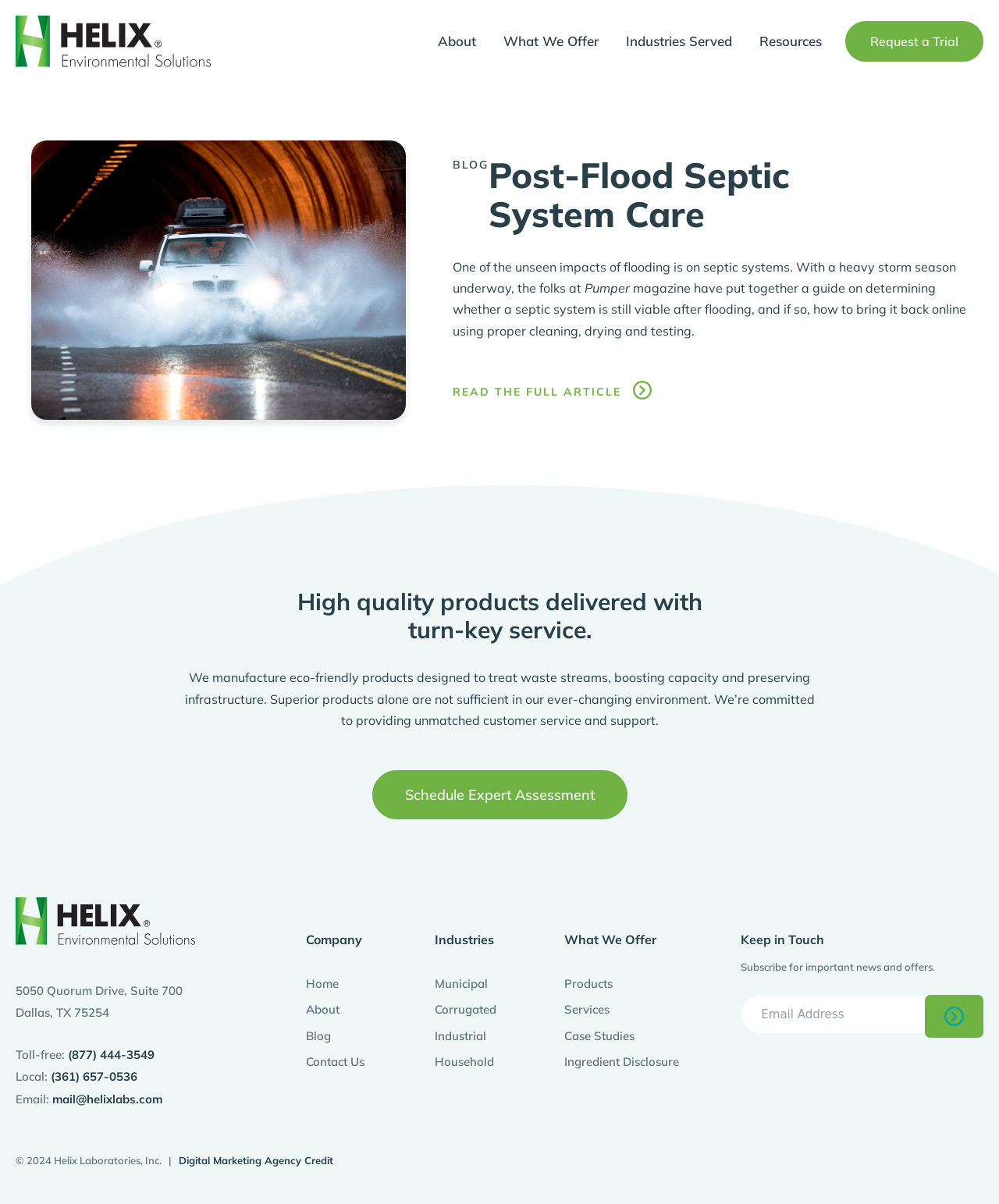Show the bounding box coordinates of the region that should be clicked to follow the instruction: "Request a trial."

[0.846, 0.017, 0.984, 0.051]